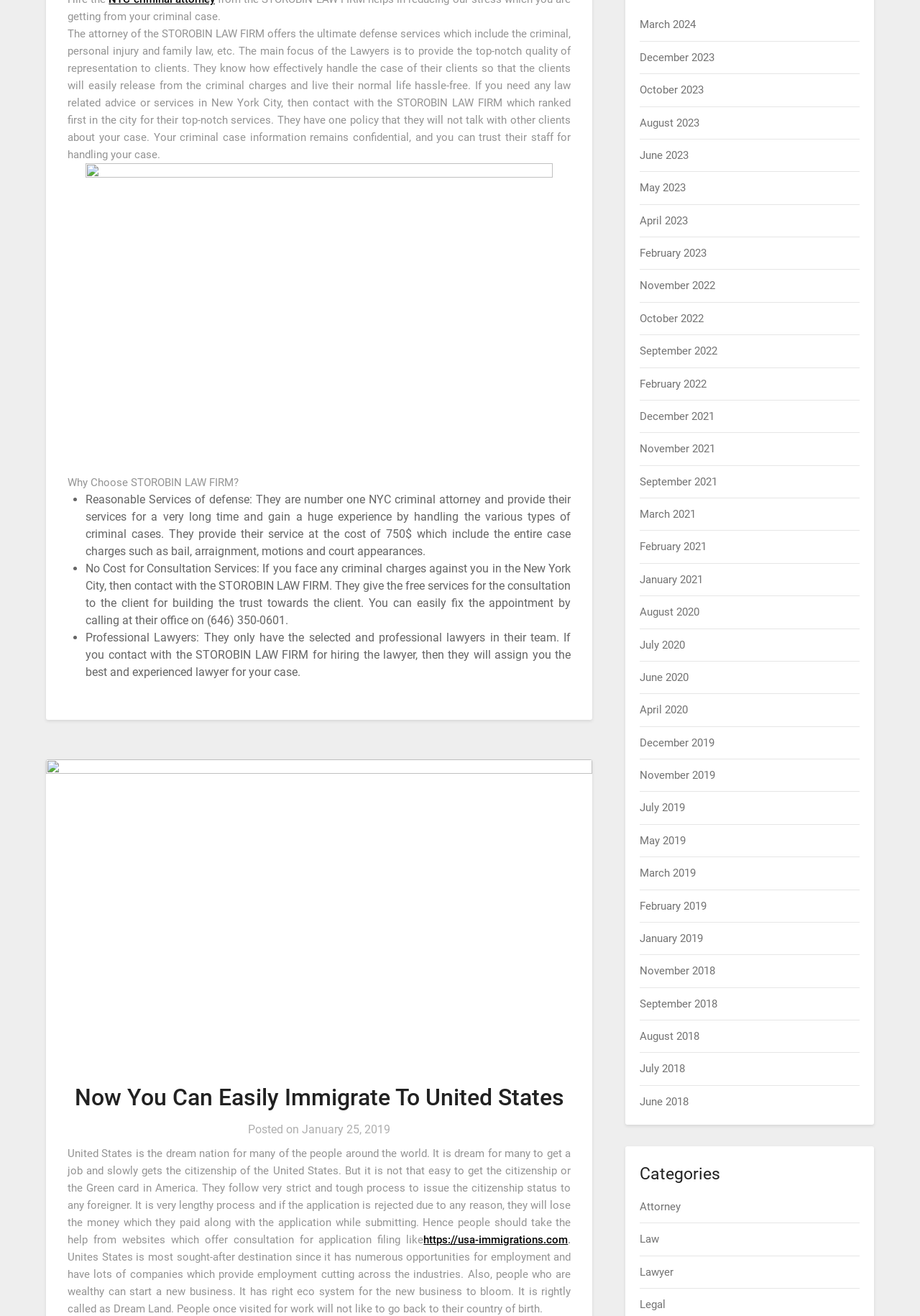Locate the bounding box coordinates of the area to click to fulfill this instruction: "Contact STOROBIN LAW FIRM for consultation". The bounding box should be presented as four float numbers between 0 and 1, in the order [left, top, right, bottom].

[0.093, 0.427, 0.621, 0.477]